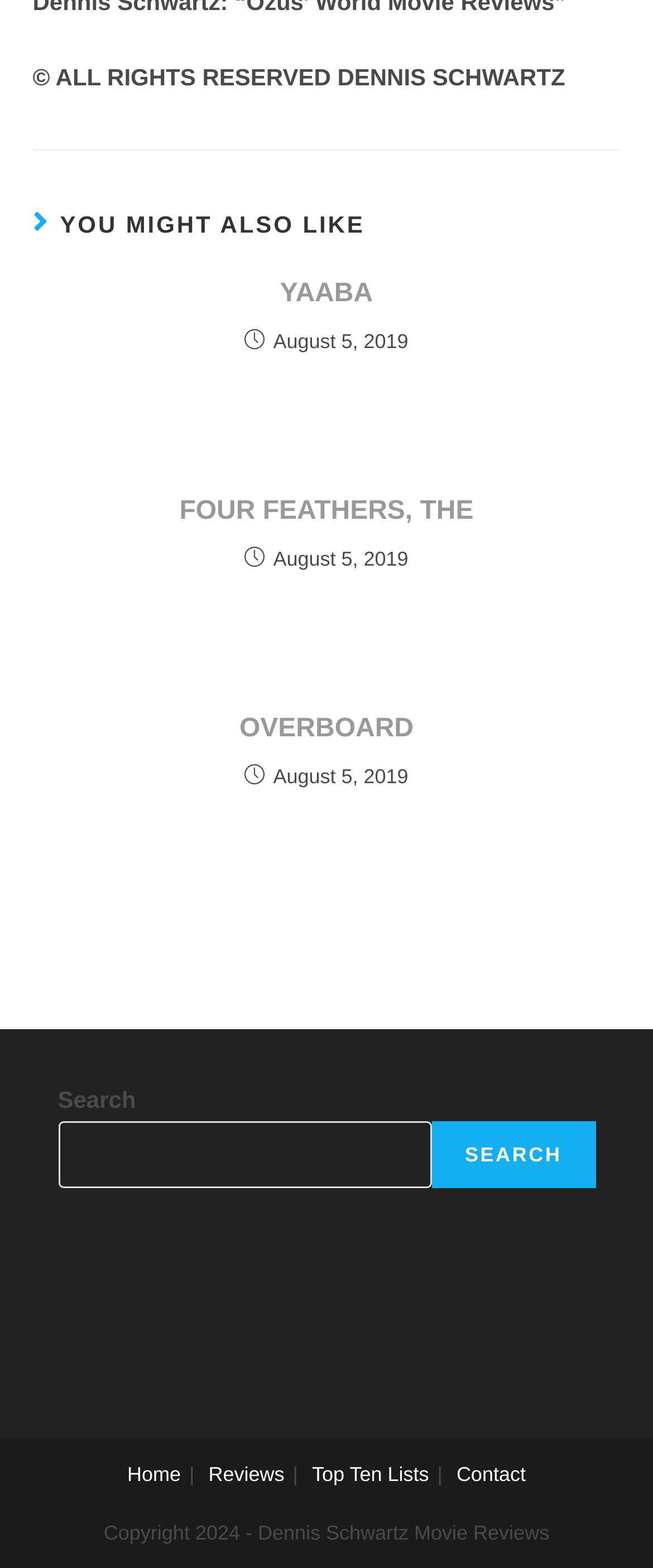Reply to the question with a single word or phrase:
How many movies are listed on this webpage?

3